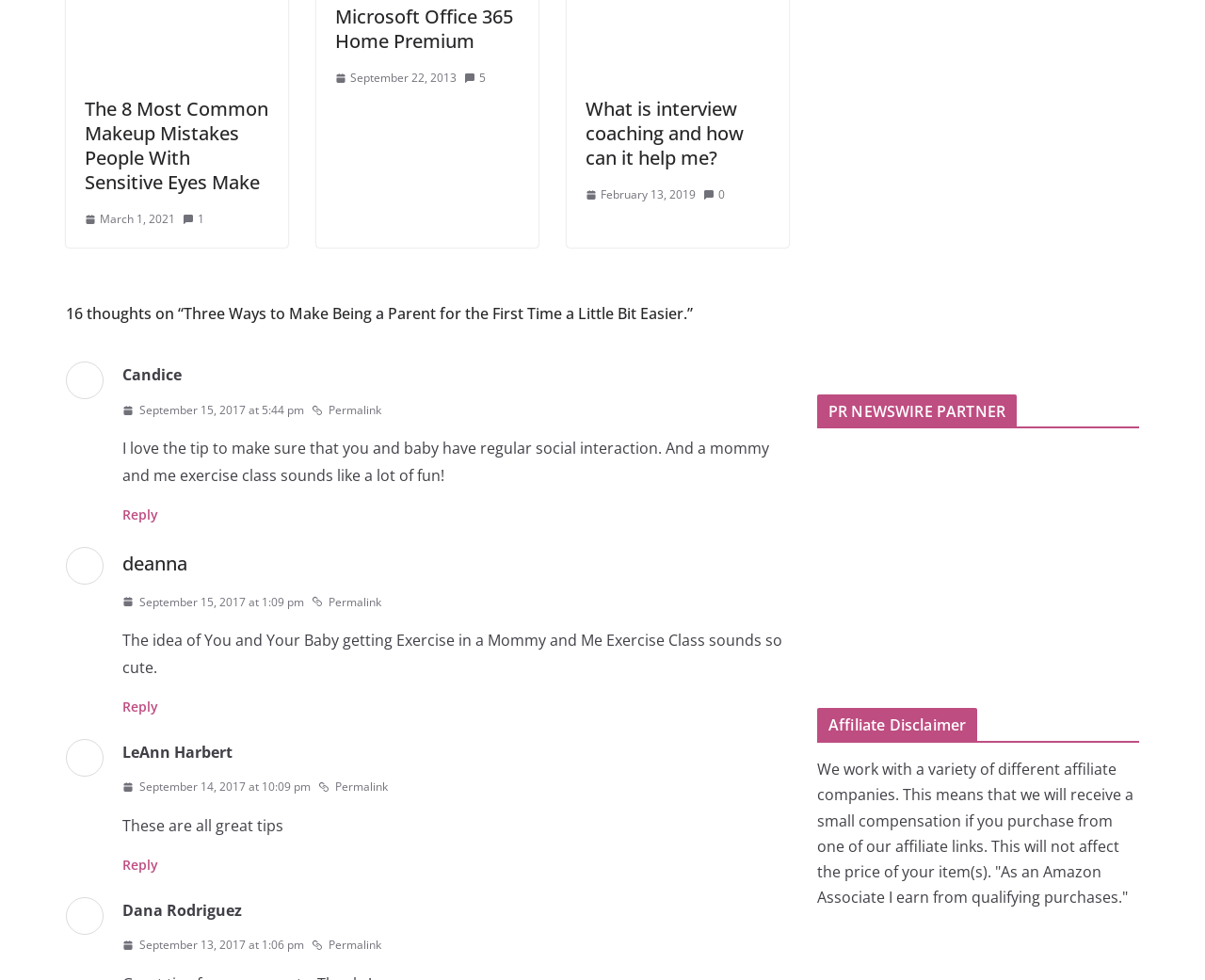Please identify the bounding box coordinates of the region to click in order to complete the task: "View the article posted on 'March 1, 2021'". The coordinates must be four float numbers between 0 and 1, specified as [left, top, right, bottom].

[0.07, 0.214, 0.145, 0.234]